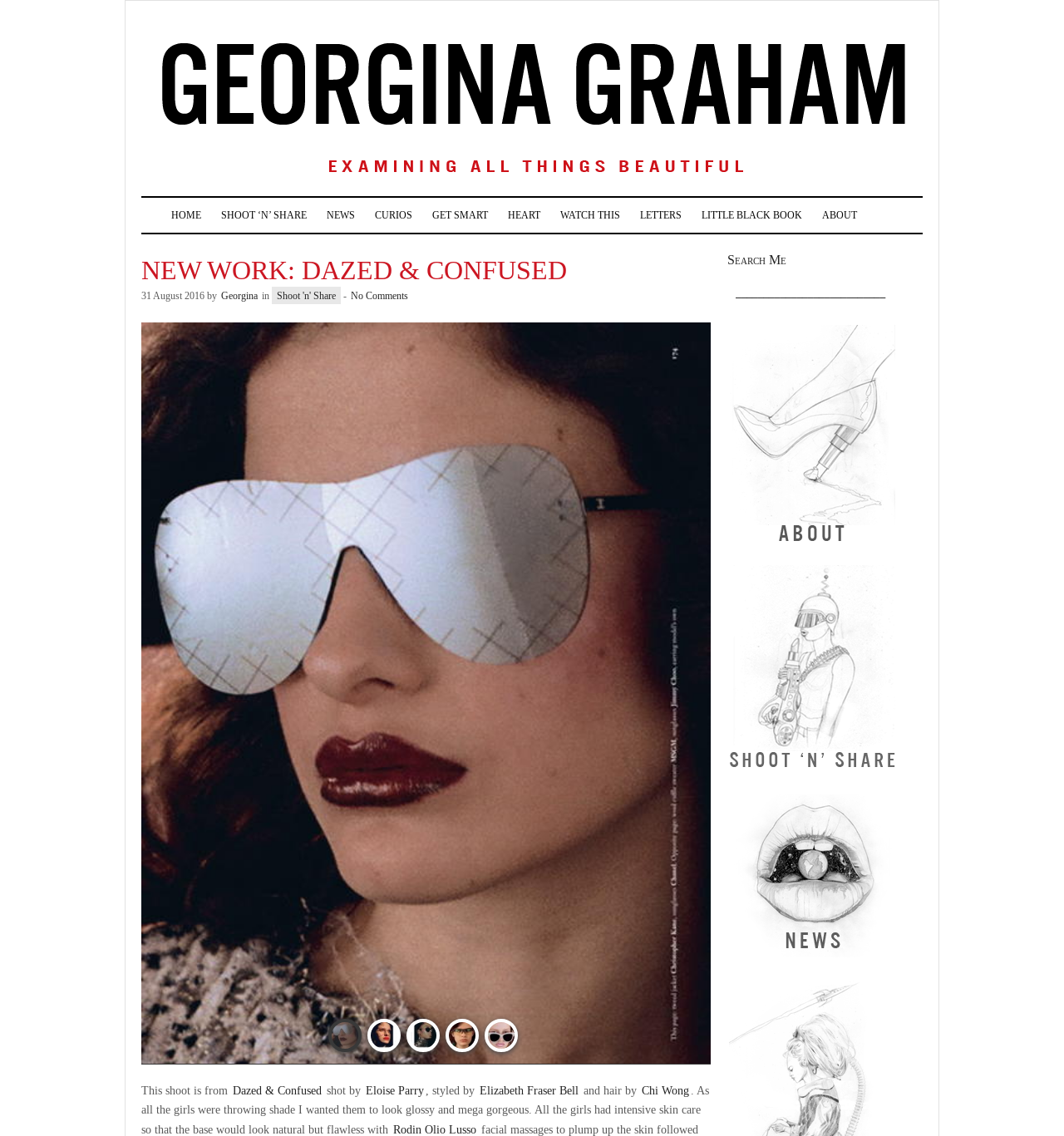Locate the bounding box coordinates of the element that should be clicked to execute the following instruction: "View Georgina Graham's profile".

[0.133, 0.143, 0.868, 0.154]